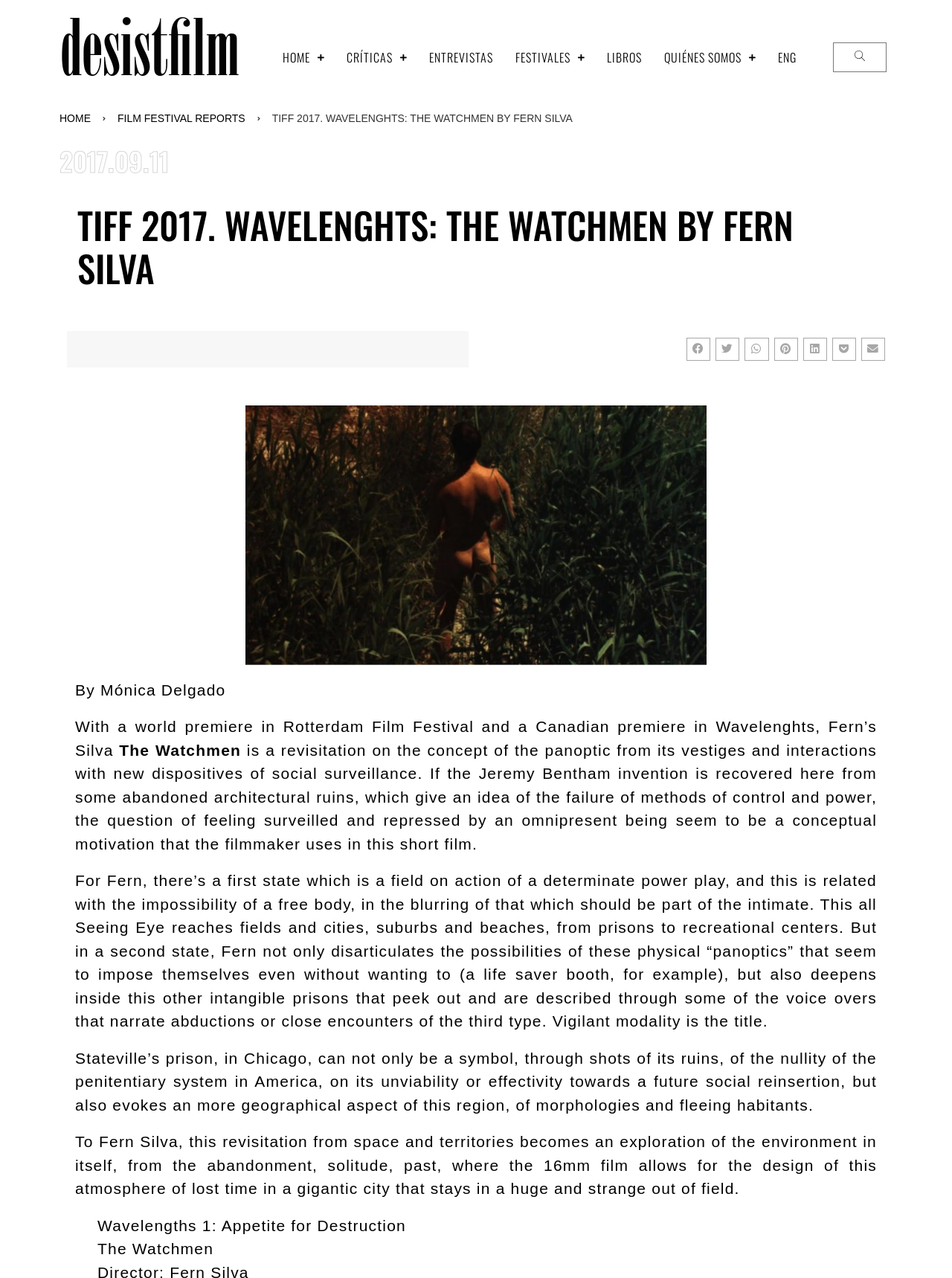Provide the bounding box coordinates of the HTML element described as: "aria-label="Share on pinterest"". The bounding box coordinates should be four float numbers between 0 and 1, i.e., [left, top, right, bottom].

[0.813, 0.264, 0.838, 0.283]